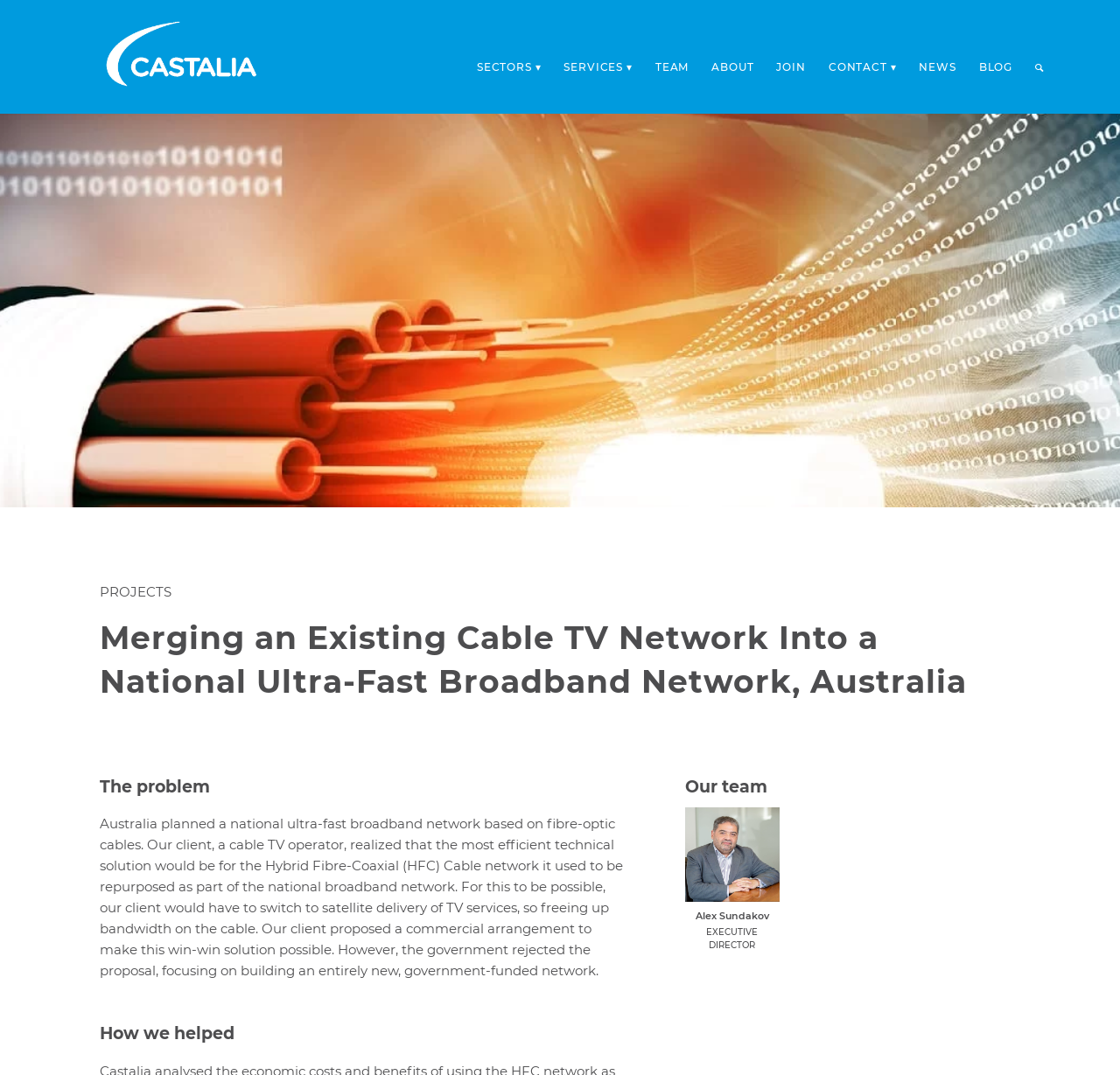Show me the bounding box coordinates of the clickable region to achieve the task as per the instruction: "Select the SECTORS menu".

[0.416, 0.0, 0.493, 0.116]